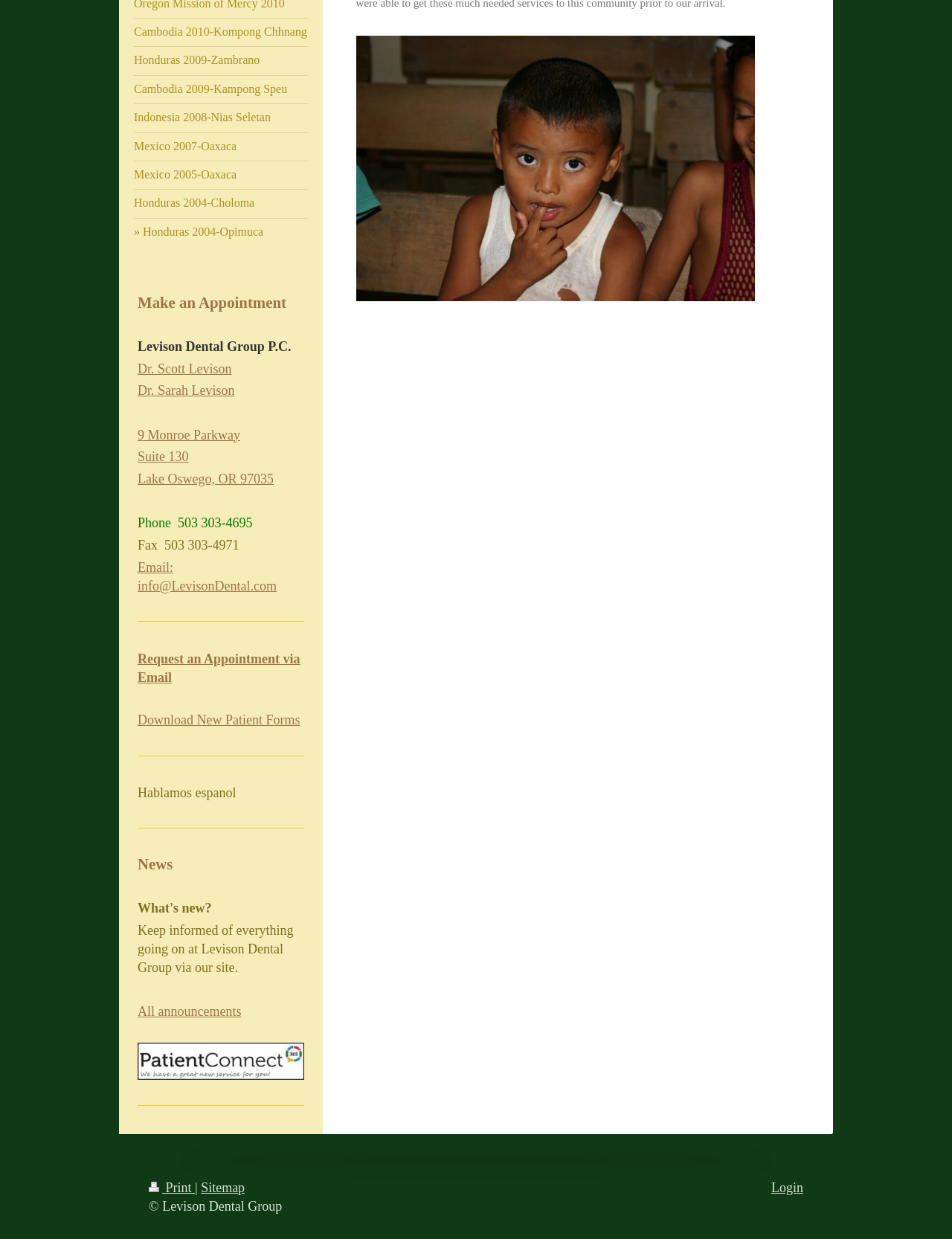Identify the bounding box coordinates for the UI element described as: "Request an Appointment via Email".

[0.145, 0.526, 0.315, 0.553]